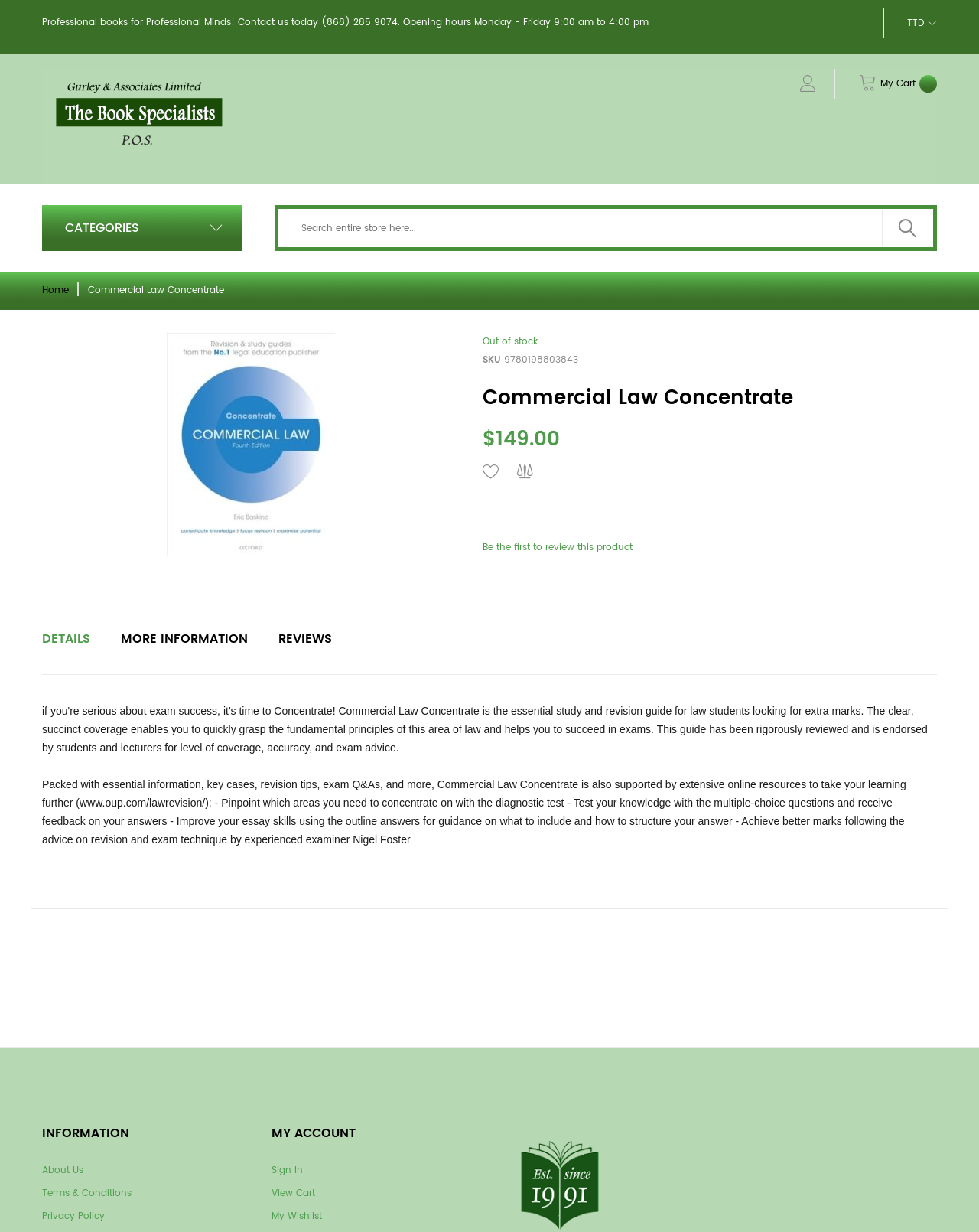Locate the bounding box coordinates of the element that should be clicked to fulfill the instruction: "View more information".

[0.123, 0.678, 0.253, 0.693]